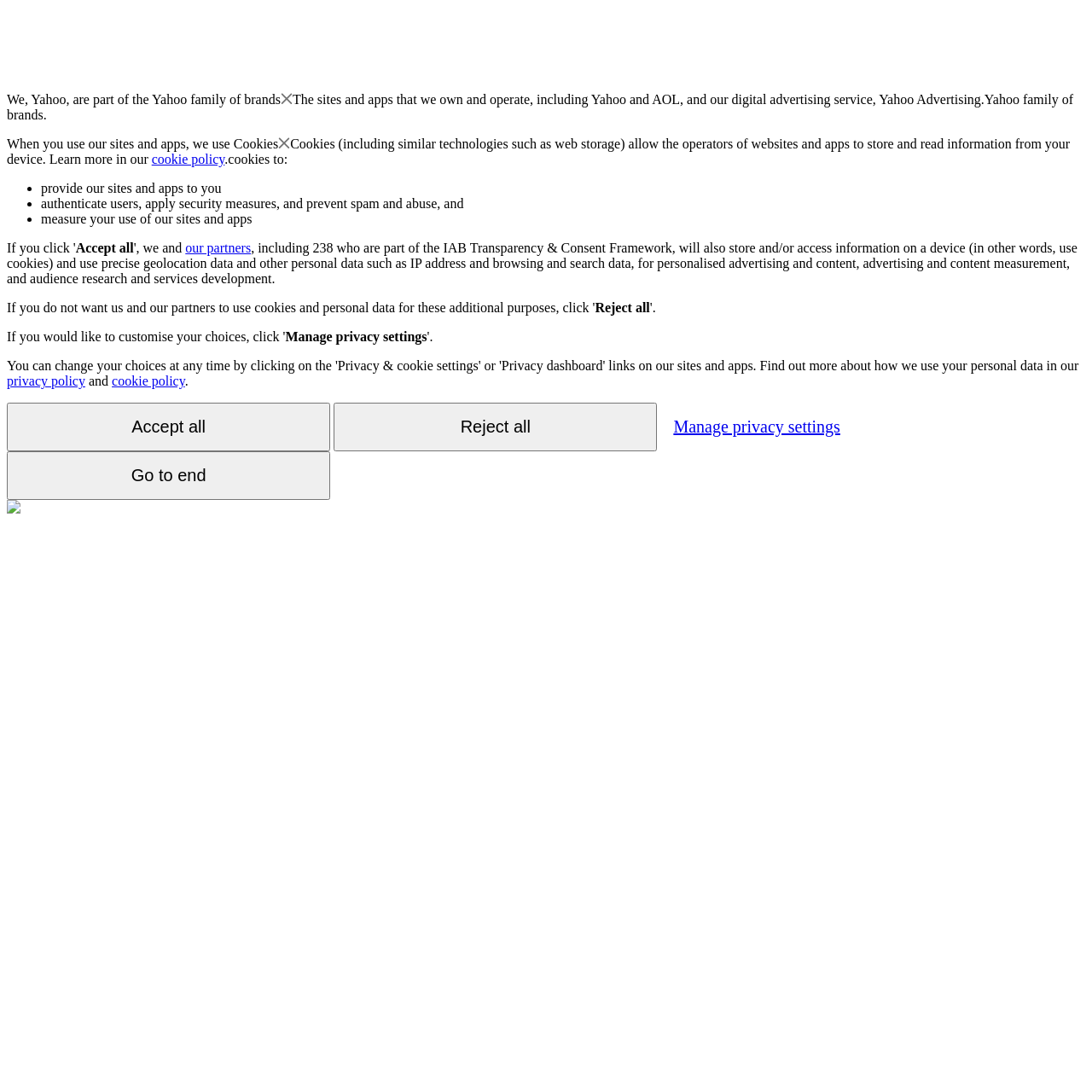Can you find the bounding box coordinates for the element to click on to achieve the instruction: "Contact through email"?

None